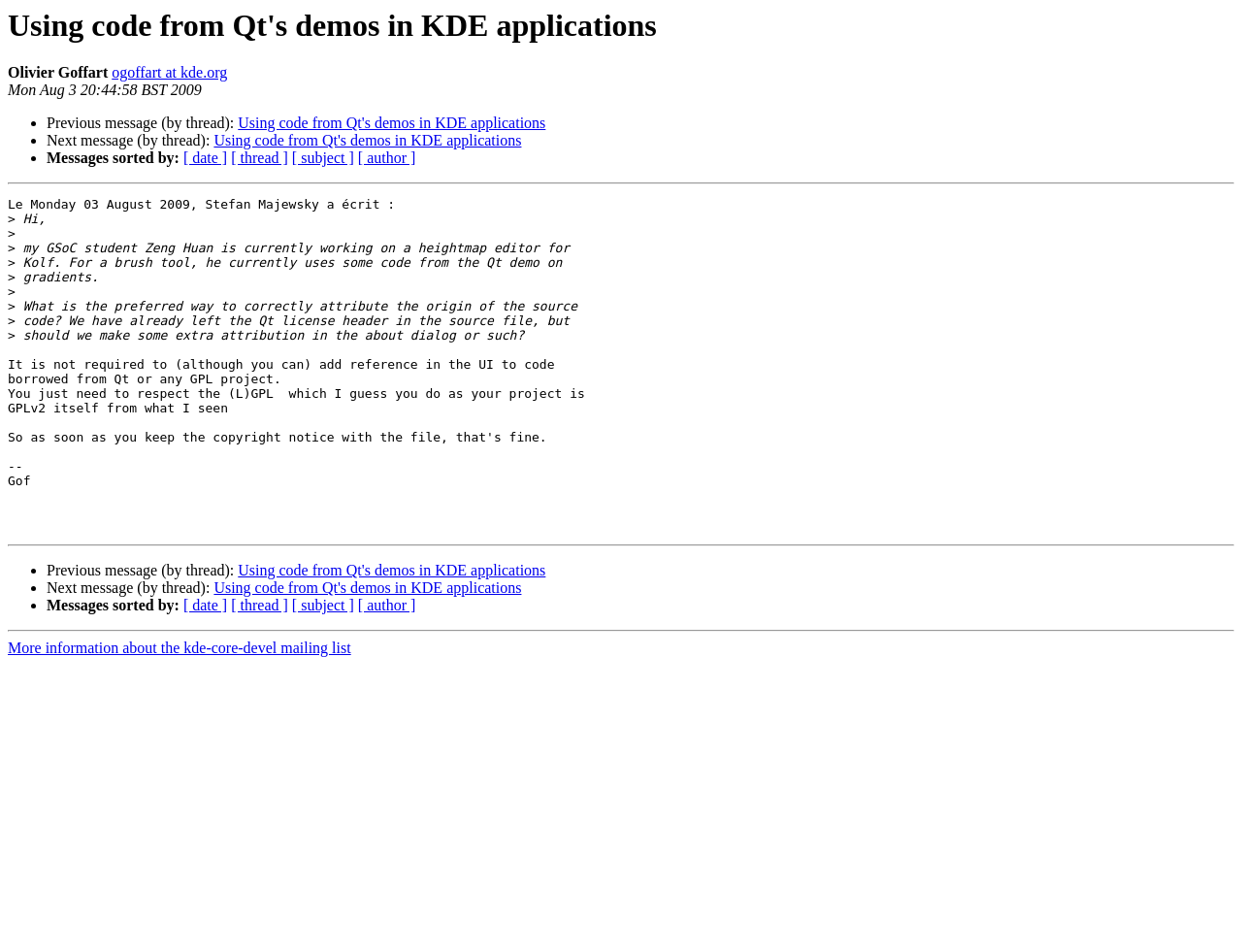Locate the headline of the webpage and generate its content.

Using code from Qt's demos in KDE applications